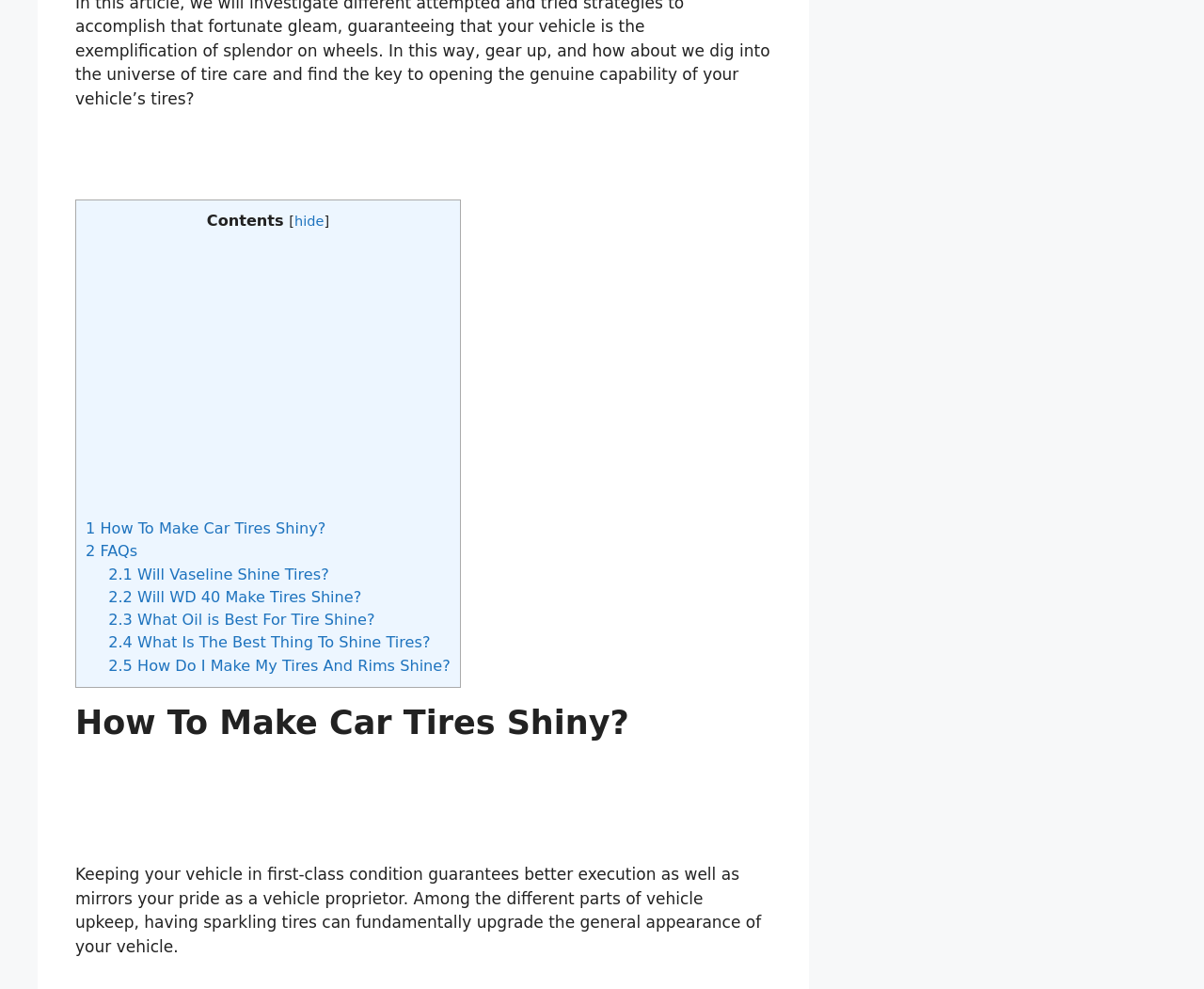Using floating point numbers between 0 and 1, provide the bounding box coordinates in the format (top-left x, top-left y, bottom-right x, bottom-right y). Locate the UI element described here: 2 FAQs

[0.071, 0.549, 0.114, 0.567]